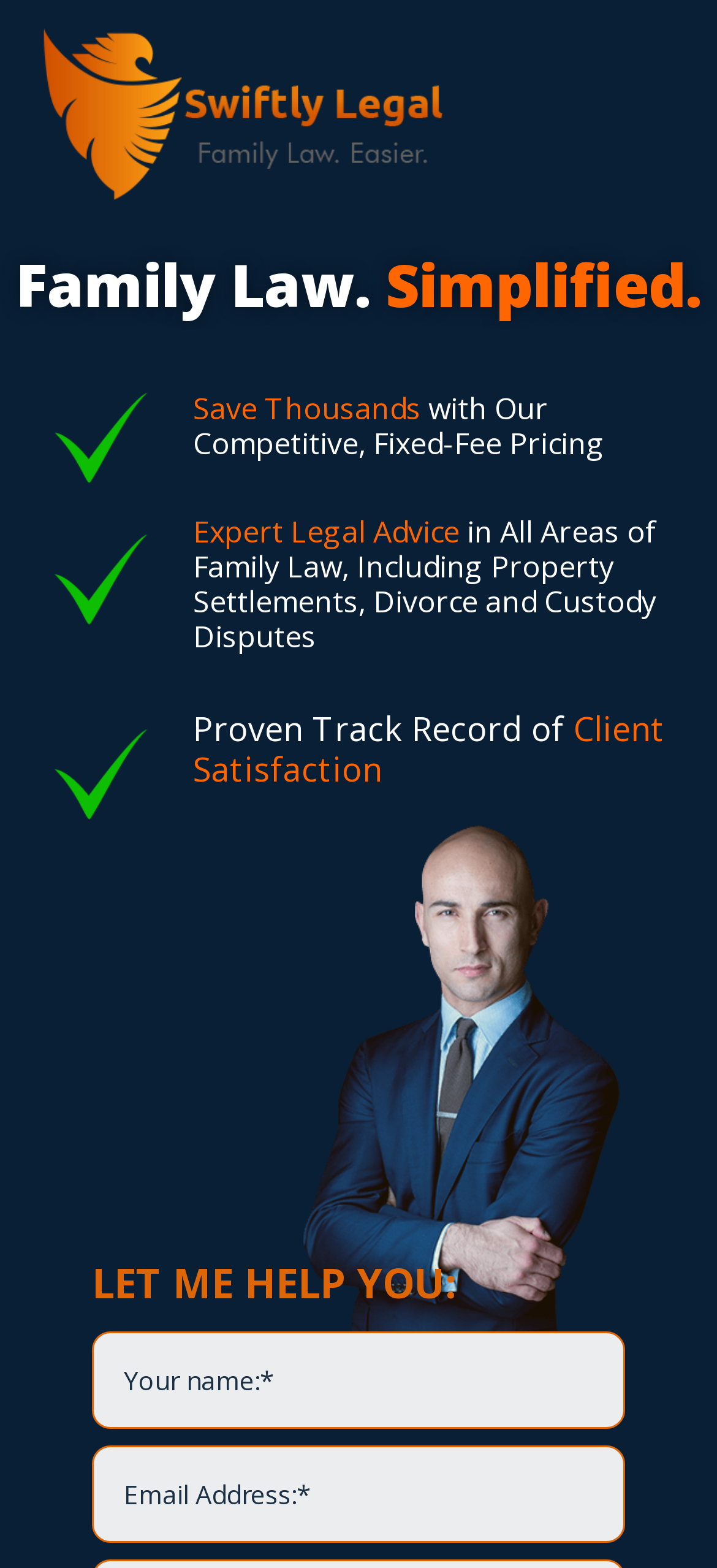What is the main theme of this webpage?
Provide a fully detailed and comprehensive answer to the question.

Based on the headings and content of the webpage, it appears to be focused on family law, specifically property settlements, divorce, and custody disputes.